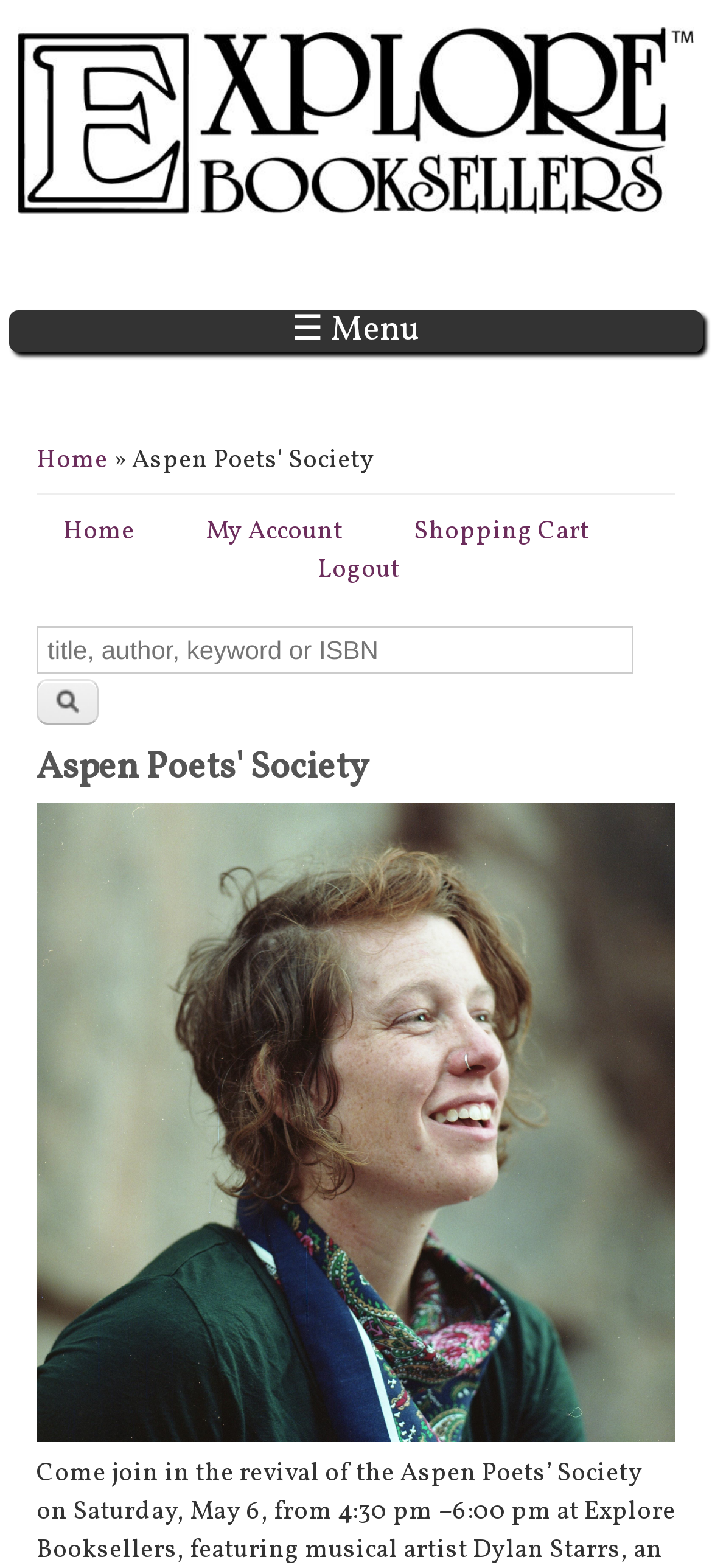Please provide a brief answer to the question using only one word or phrase: 
How many links are there in the top navigation menu?

4